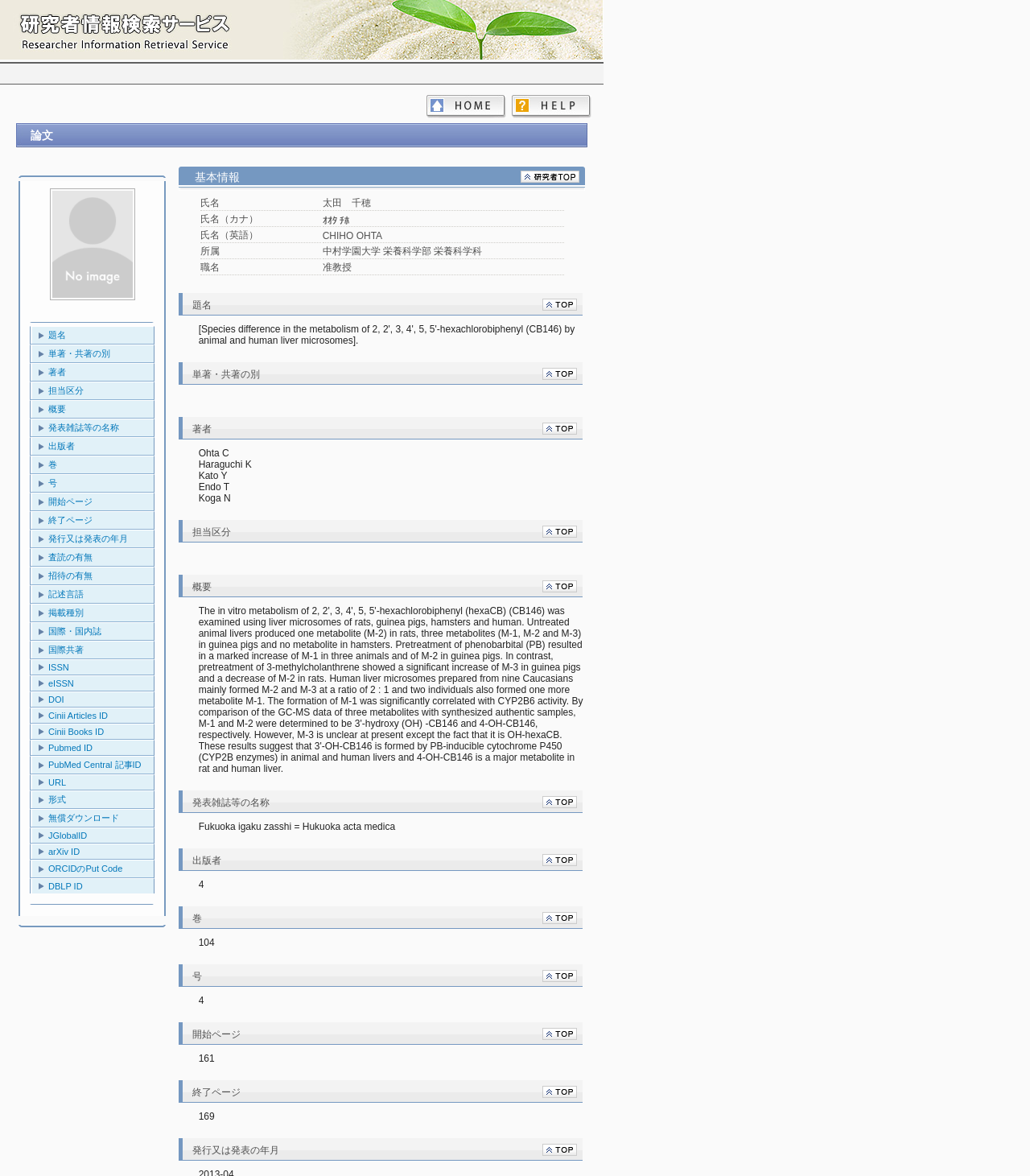Determine the bounding box coordinates for the HTML element described here: "DBLP ID".

[0.031, 0.748, 0.149, 0.76]